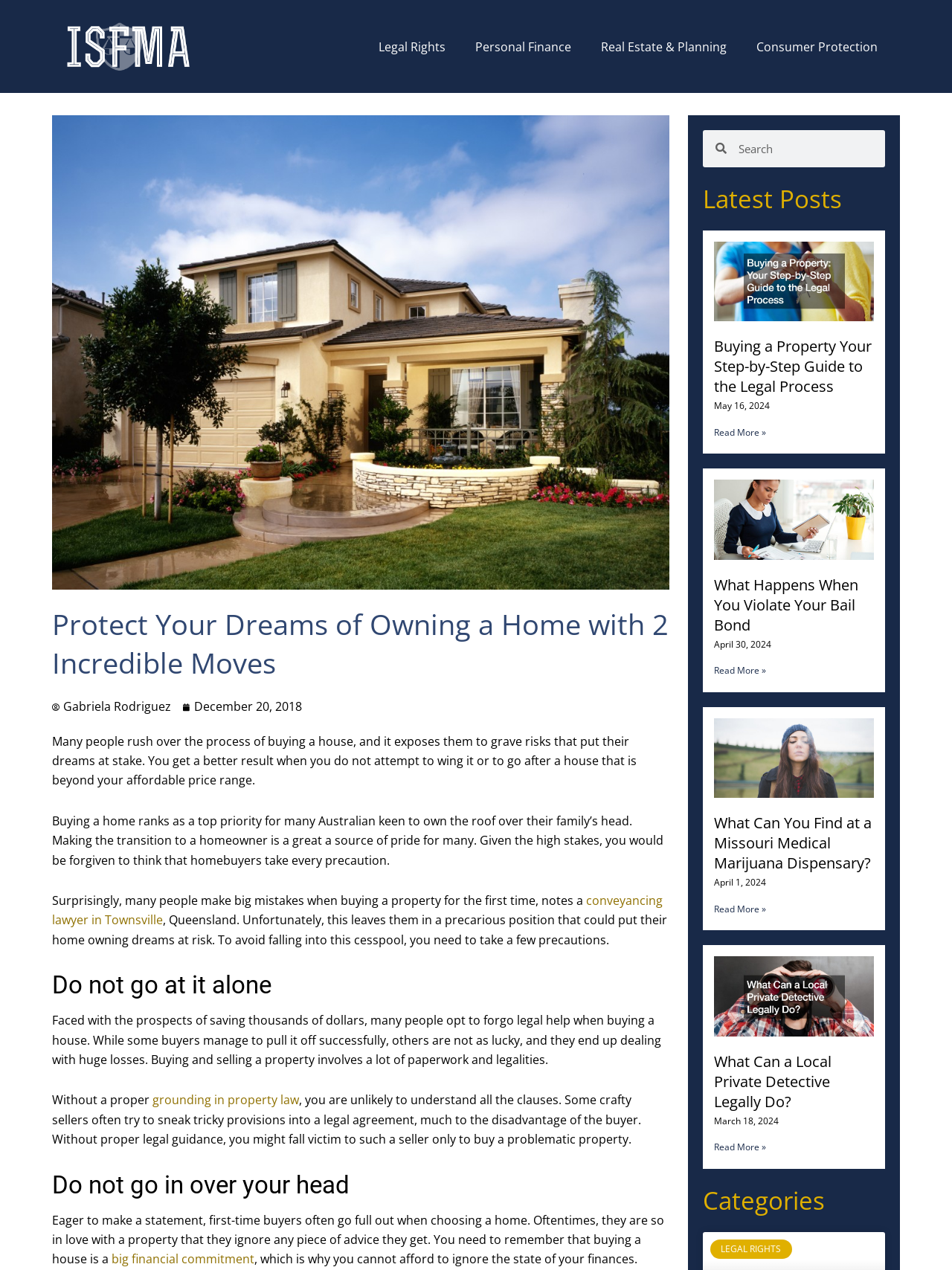Identify the bounding box coordinates of the region I need to click to complete this instruction: "Read more about 'What Can You Find at a Missouri Medical Marijuana Dispensary?'".

[0.75, 0.711, 0.805, 0.721]